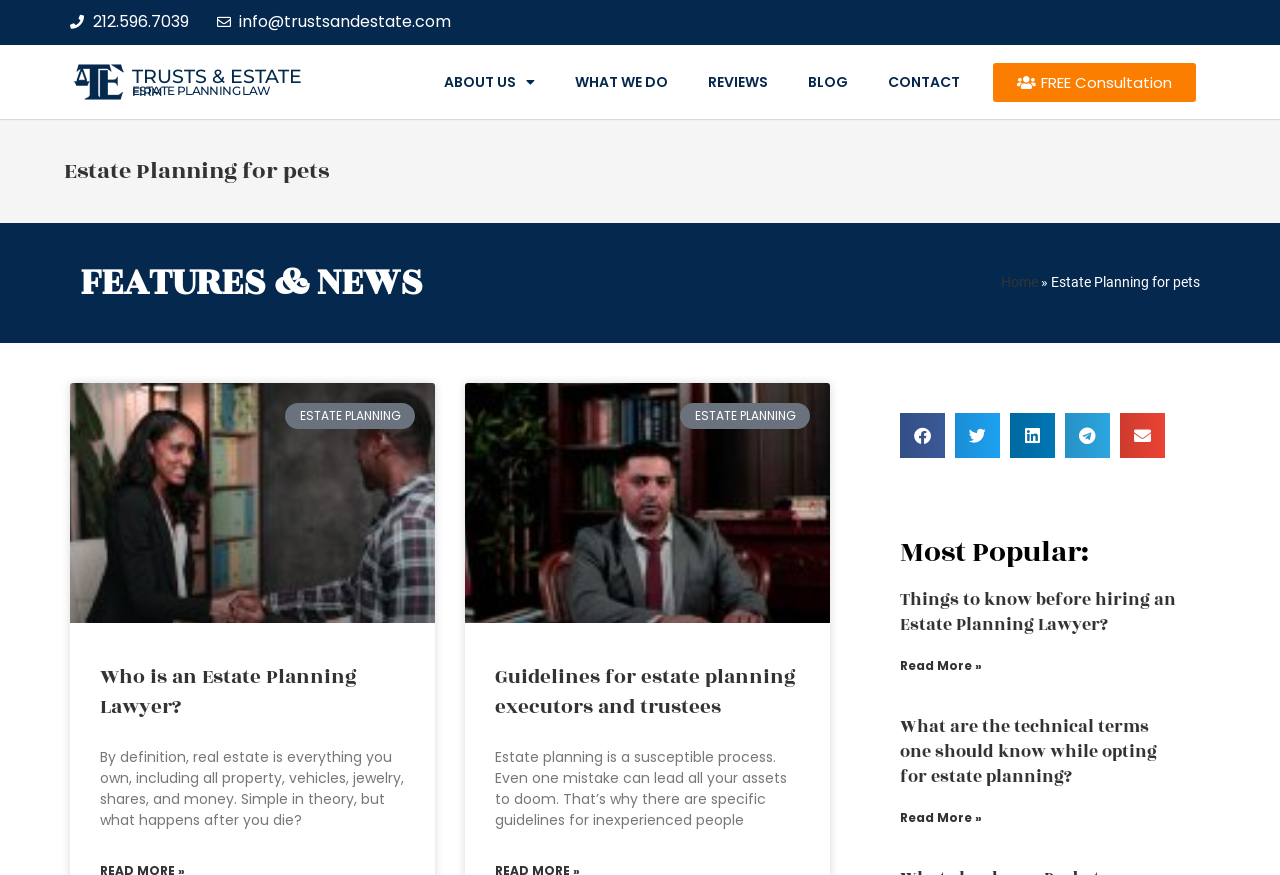Given the description FREE Consultation, predict the bounding box coordinates of the UI element. Ensure the coordinates are in the format (top-left x, top-left y, bottom-right x, bottom-right y) and all values are between 0 and 1.

[0.776, 0.071, 0.934, 0.116]